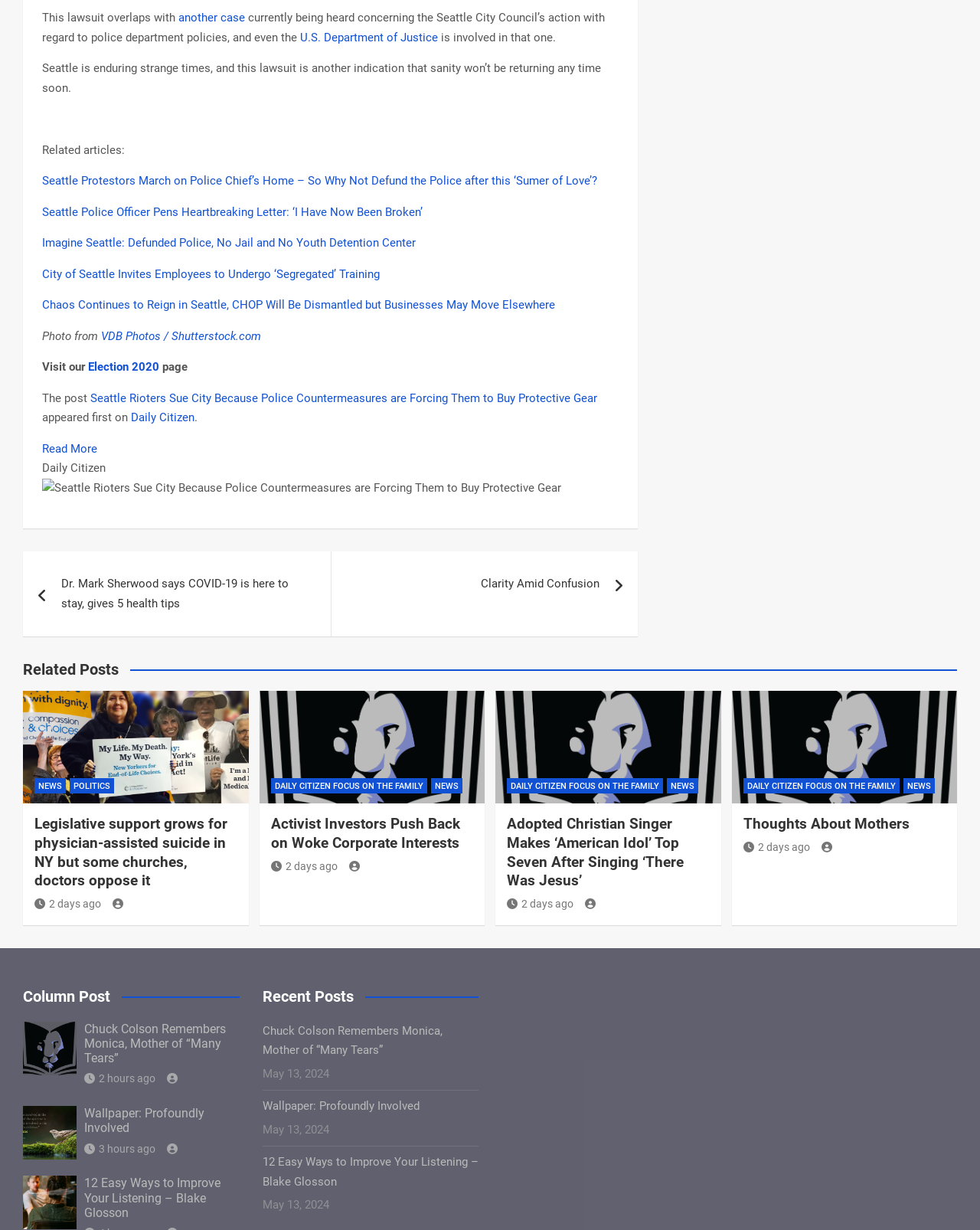Using the provided element description: "another case", determine the bounding box coordinates of the corresponding UI element in the screenshot.

[0.182, 0.009, 0.25, 0.02]